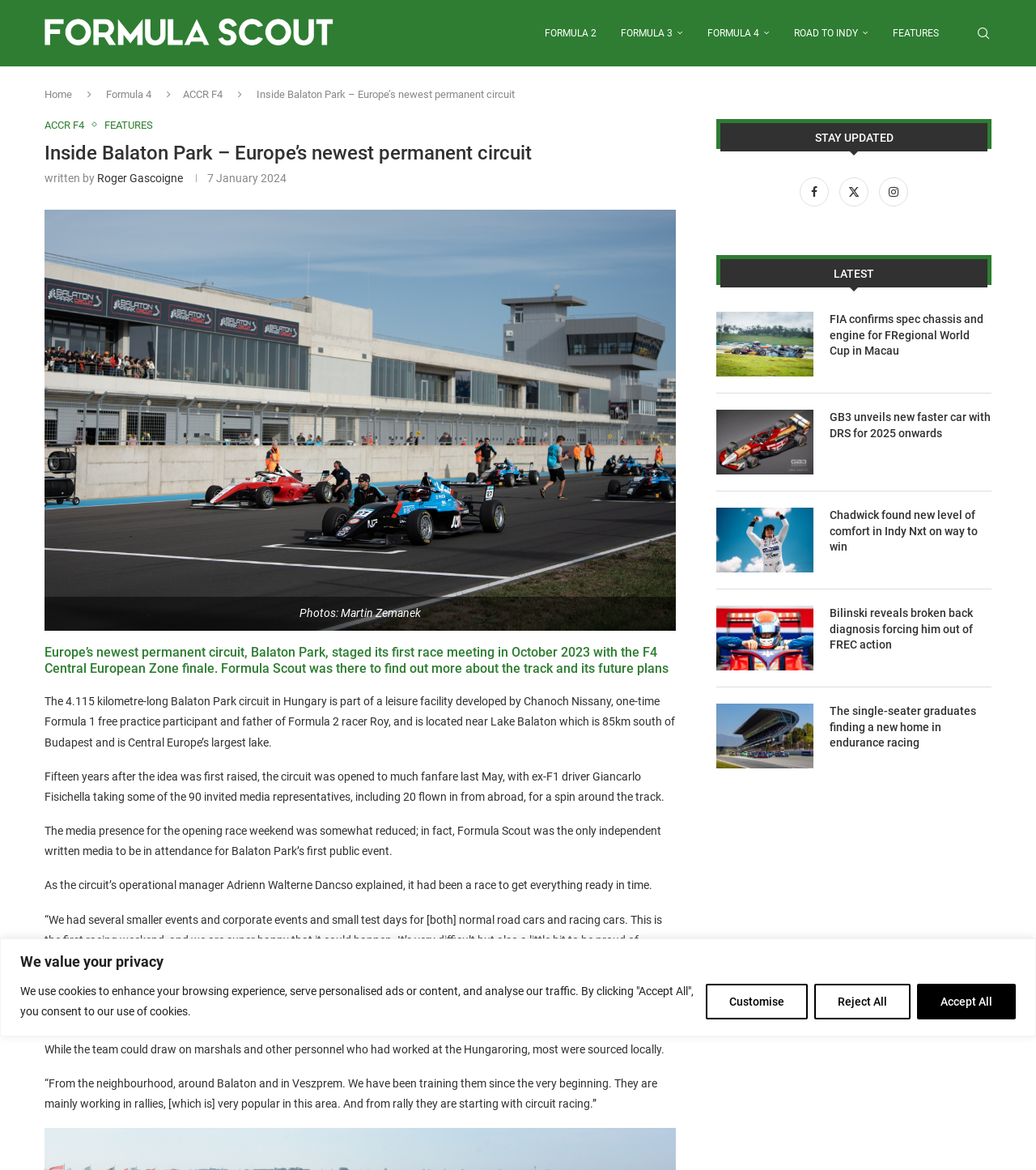Please answer the following question using a single word or phrase: What is the name of the circuit?

Balaton Park